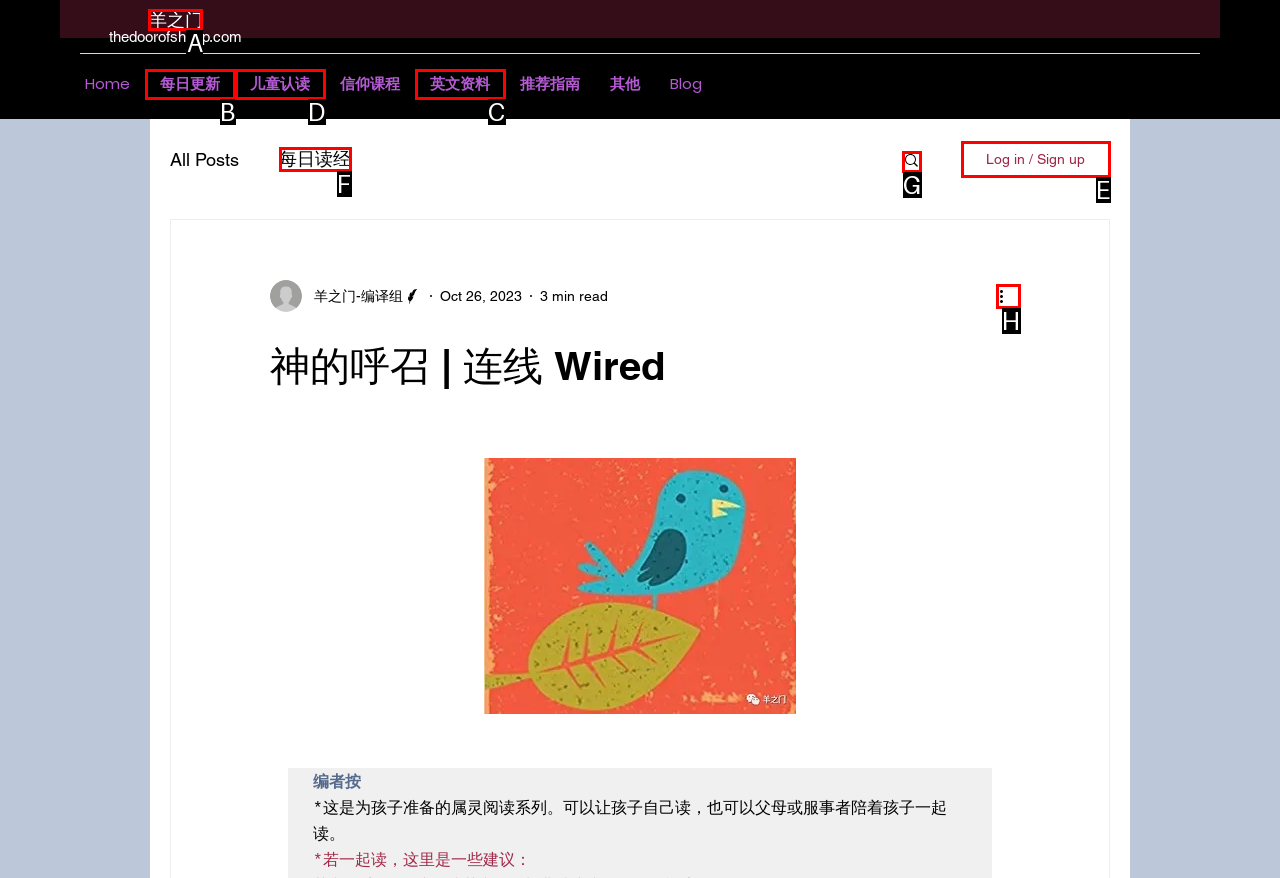Indicate which HTML element you need to click to complete the task: View the '儿童认读' page. Provide the letter of the selected option directly.

D